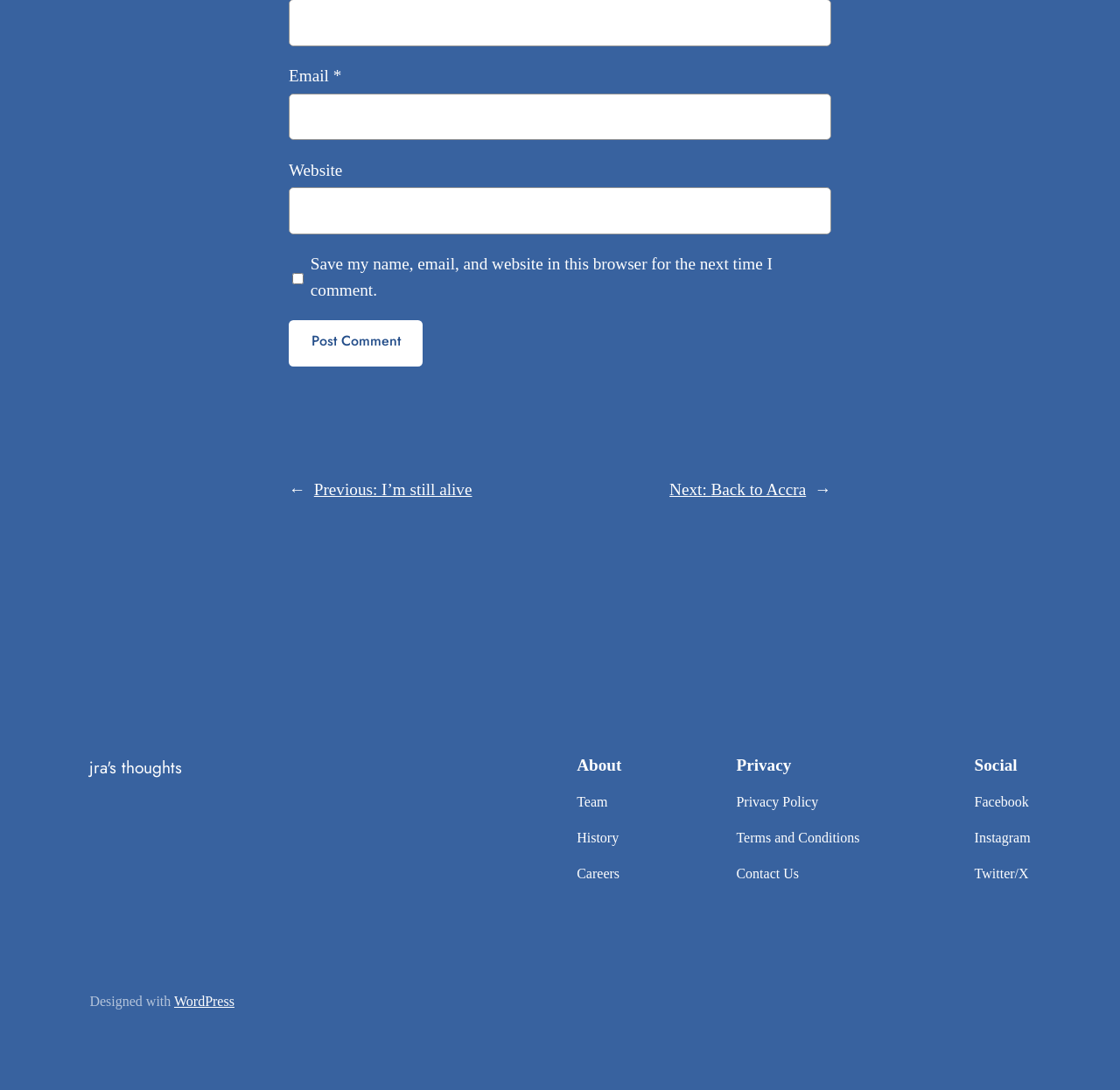Refer to the image and answer the question with as much detail as possible: How many links are there in the 'Posts' navigation section?

The 'Posts' navigation section has two links: 'Previous: I’m still alive' and 'Next: Back to Accra'.